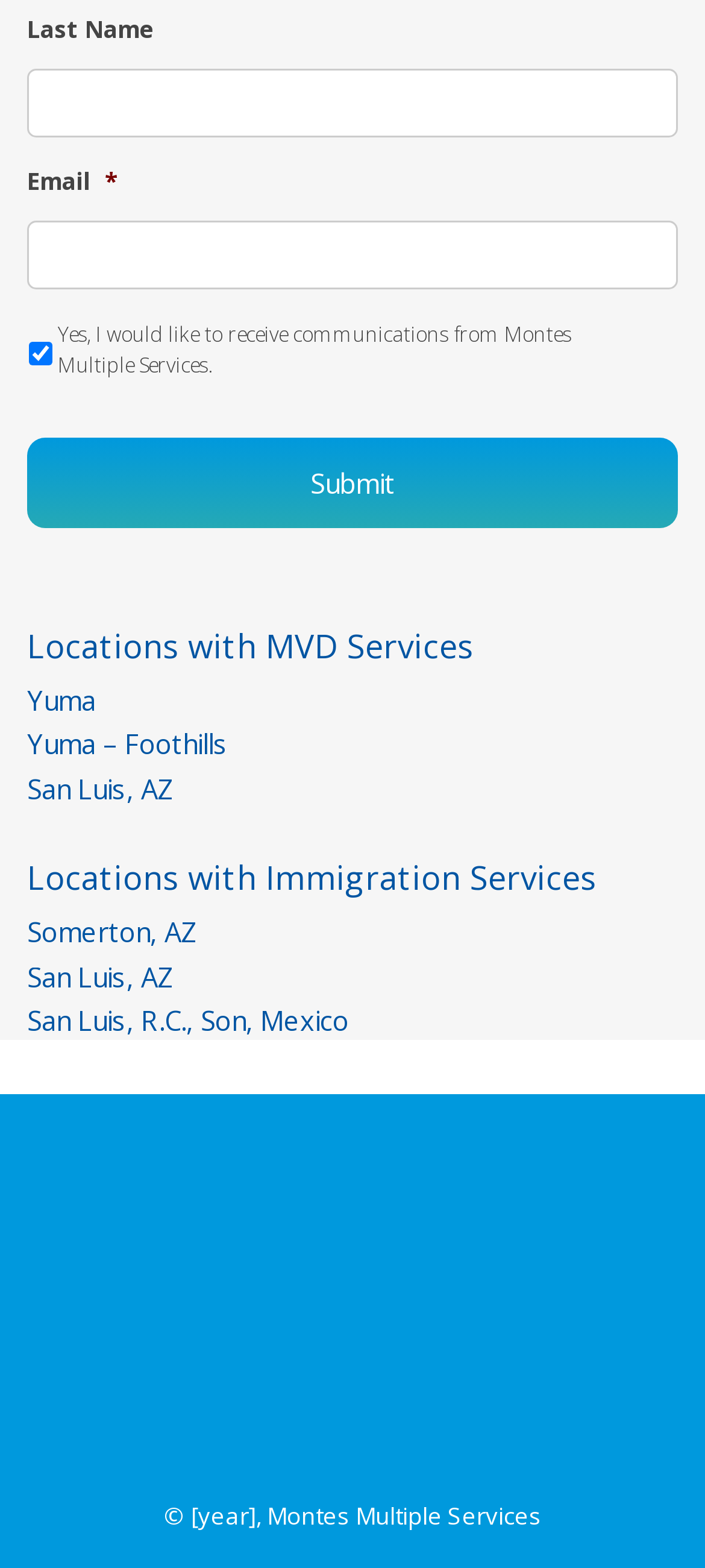Reply to the question with a brief word or phrase: What is the label of the first text box?

Last Name